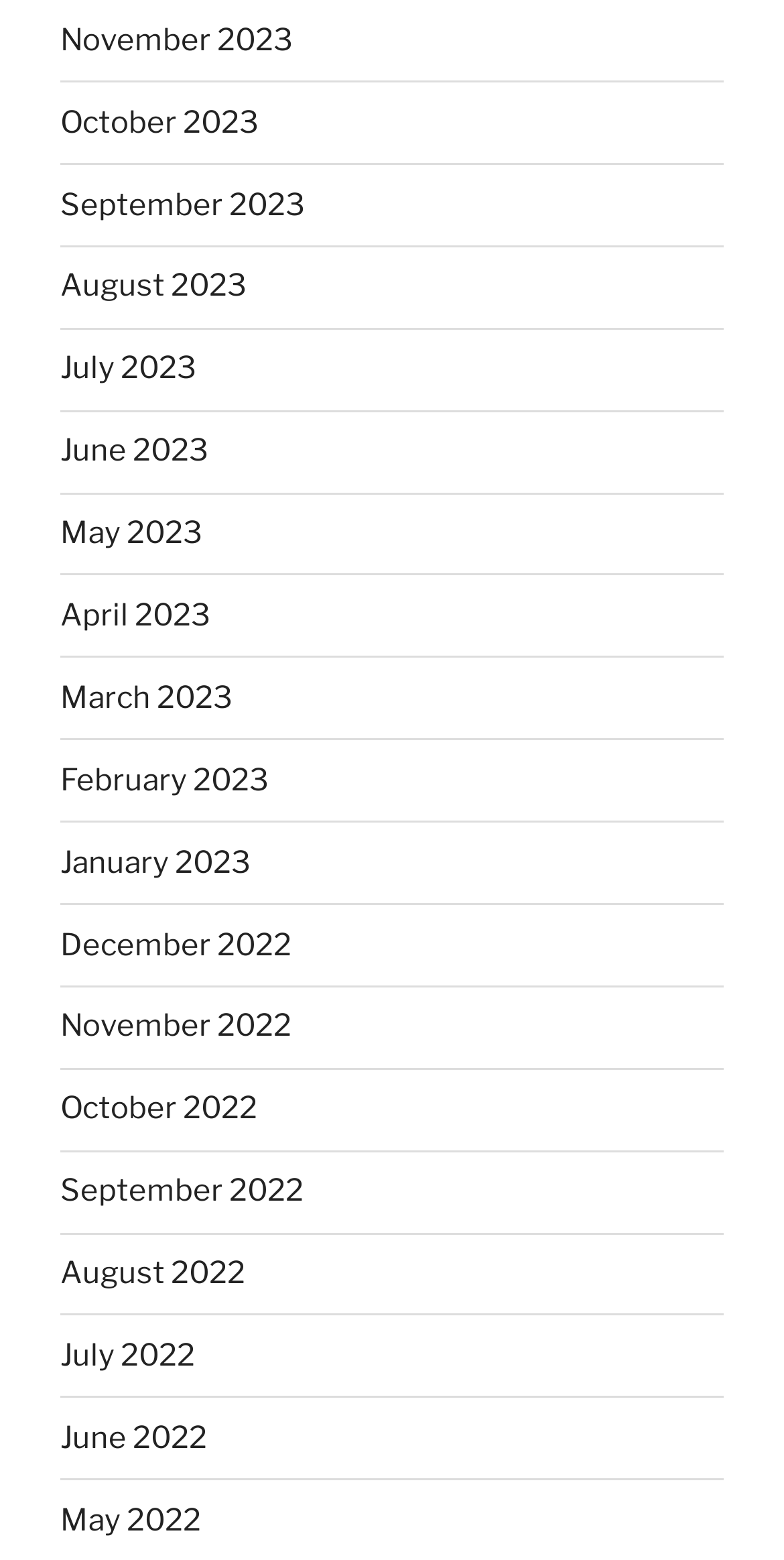How many links are there in the first row?
Using the screenshot, give a one-word or short phrase answer.

4